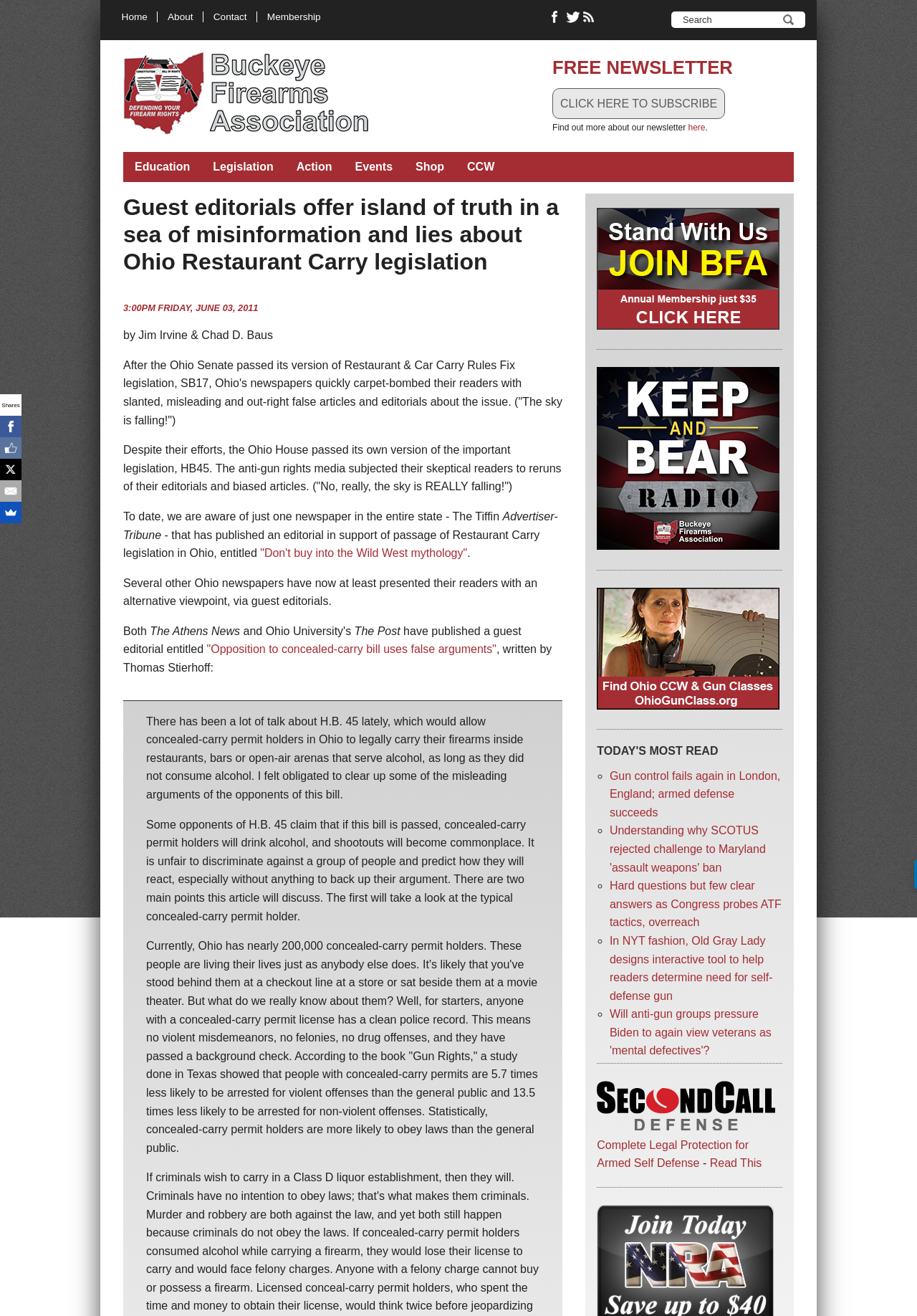Determine the bounding box coordinates of the element's region needed to click to follow the instruction: "Join Buckeye Firearms Association". Provide these coordinates as four float numbers between 0 and 1, formatted as [left, top, right, bottom].

[0.651, 0.243, 0.85, 0.252]